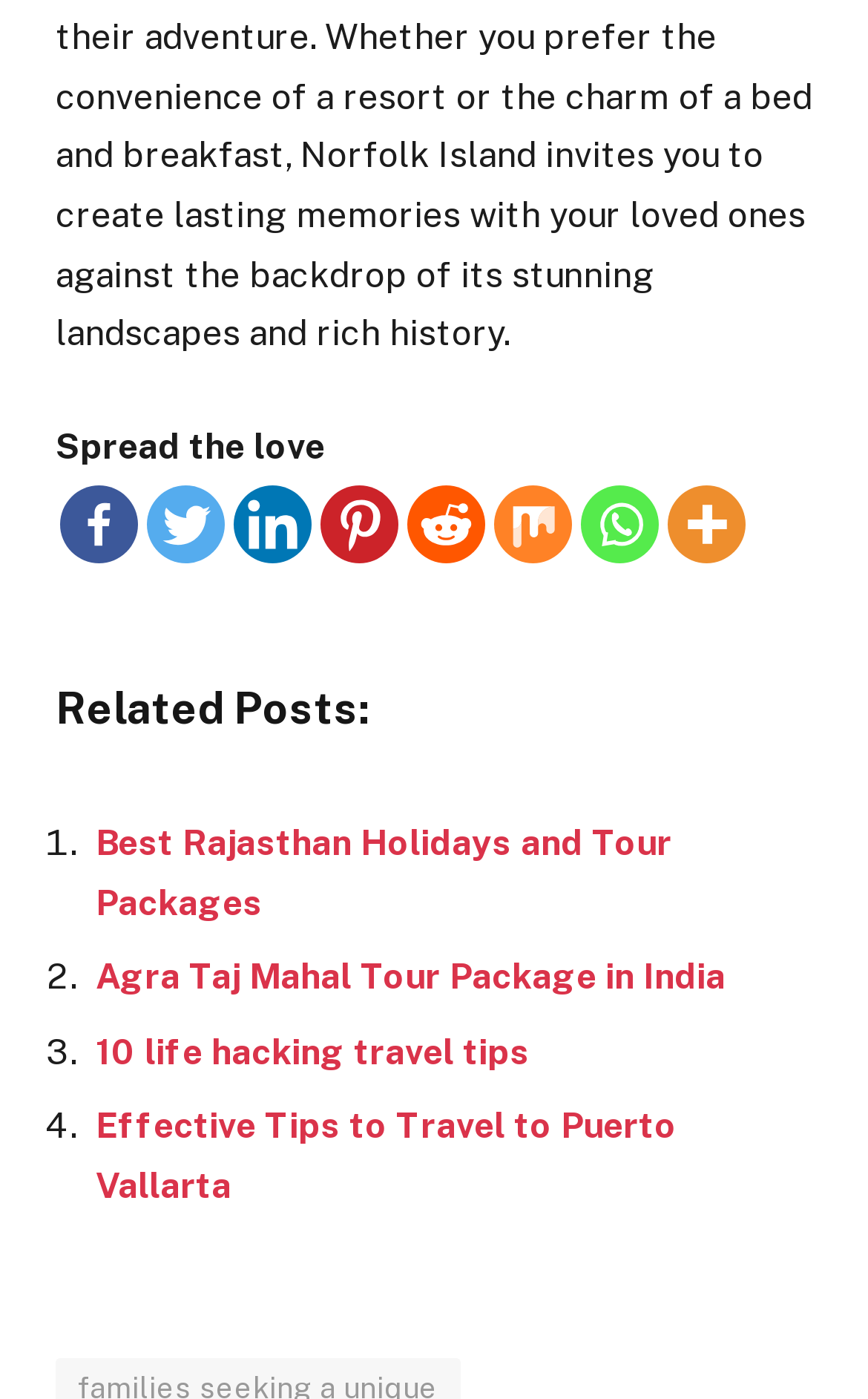Determine the bounding box coordinates for the region that must be clicked to execute the following instruction: "View related post about Best Rajasthan Holidays and Tour Packages".

[0.11, 0.587, 0.774, 0.66]